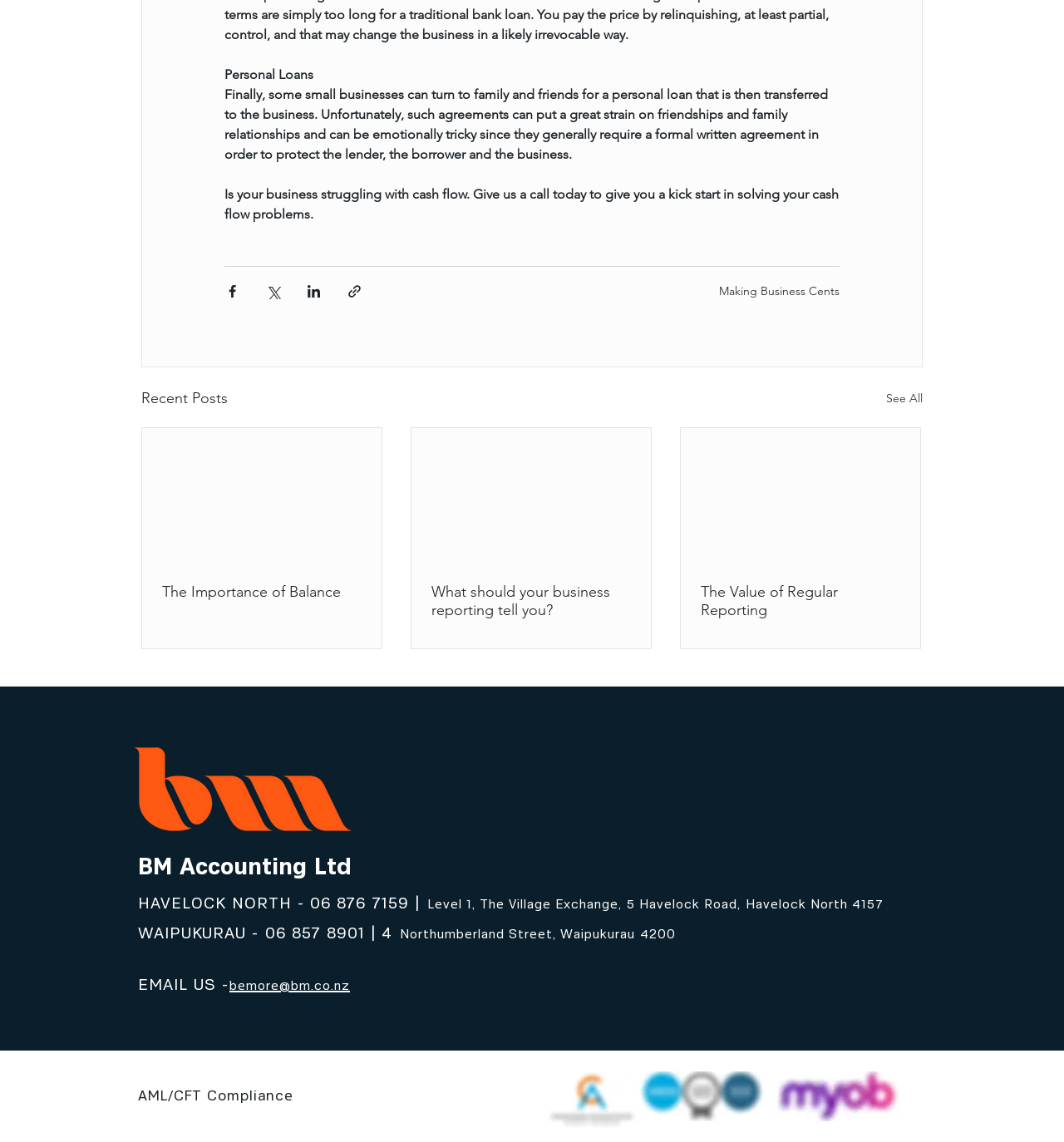Can you identify the bounding box coordinates of the clickable region needed to carry out this instruction: 'Learn about AML/CFT Compliance'? The coordinates should be four float numbers within the range of 0 to 1, stated as [left, top, right, bottom].

[0.13, 0.951, 0.276, 0.967]